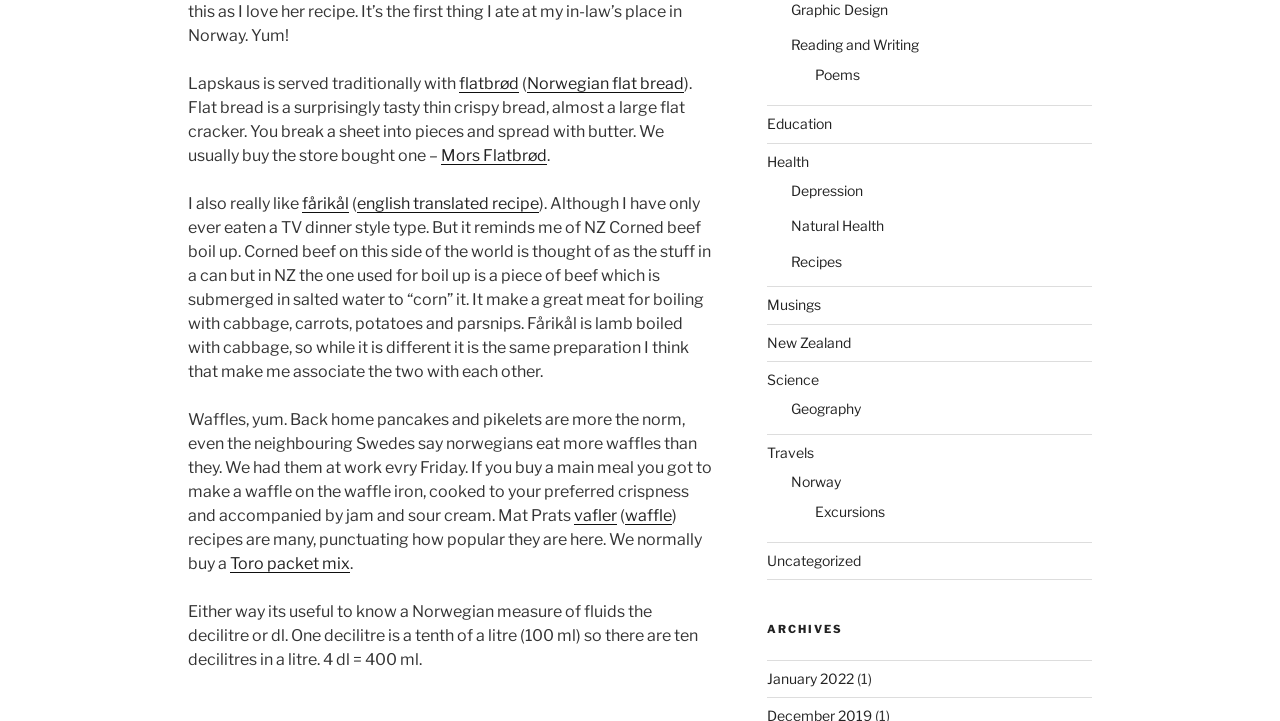What is the alternative name for fårikål?
Please elaborate on the answer to the question with detailed information.

The text mentions that fårikål is lamb boiled with cabbage, which is similar to a New Zealand dish called Corned beef boil up.